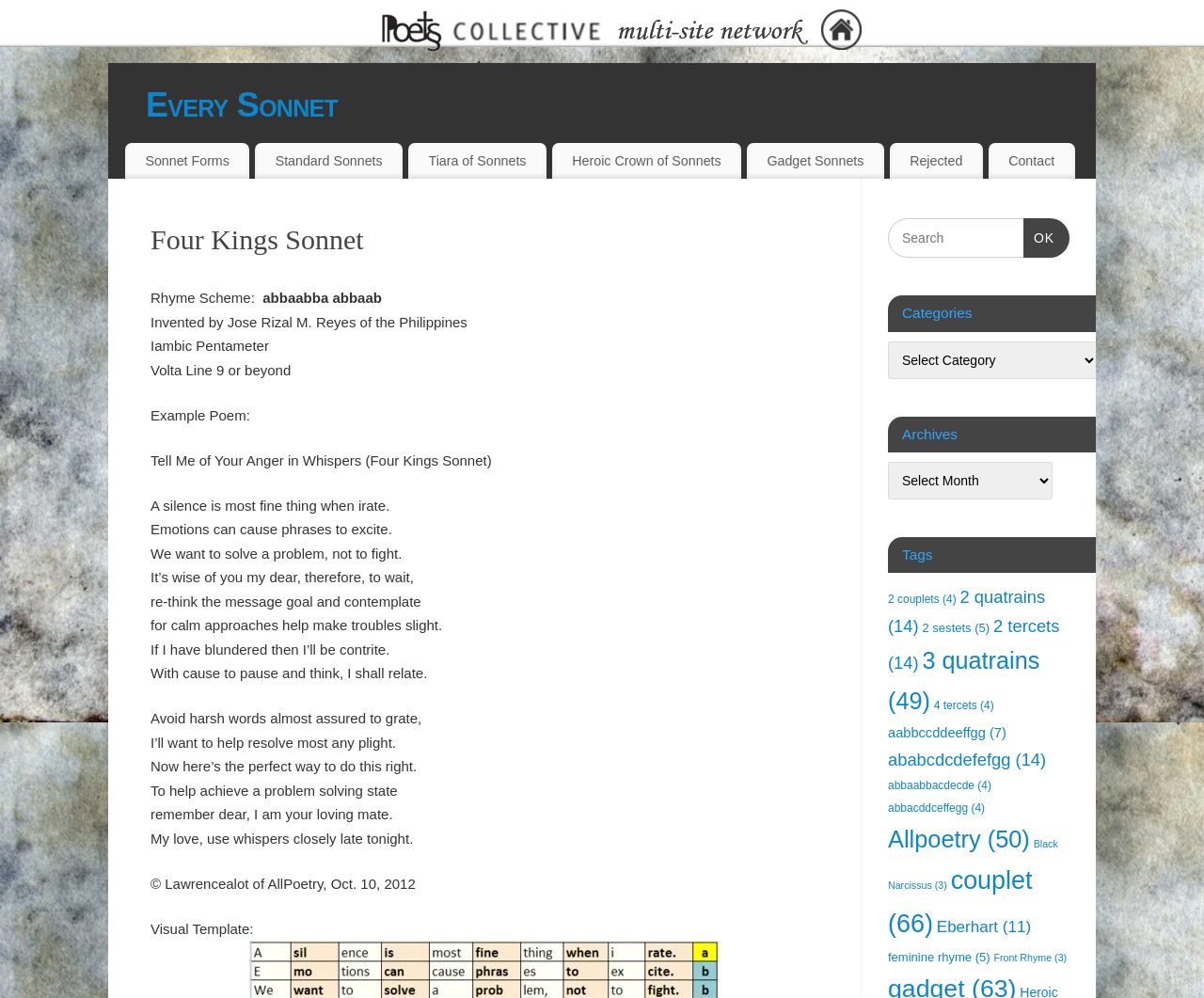Give a one-word or one-phrase response to the question:
What is the rhyme scheme of the Four Kings Sonnet?

abbaabba abbaab